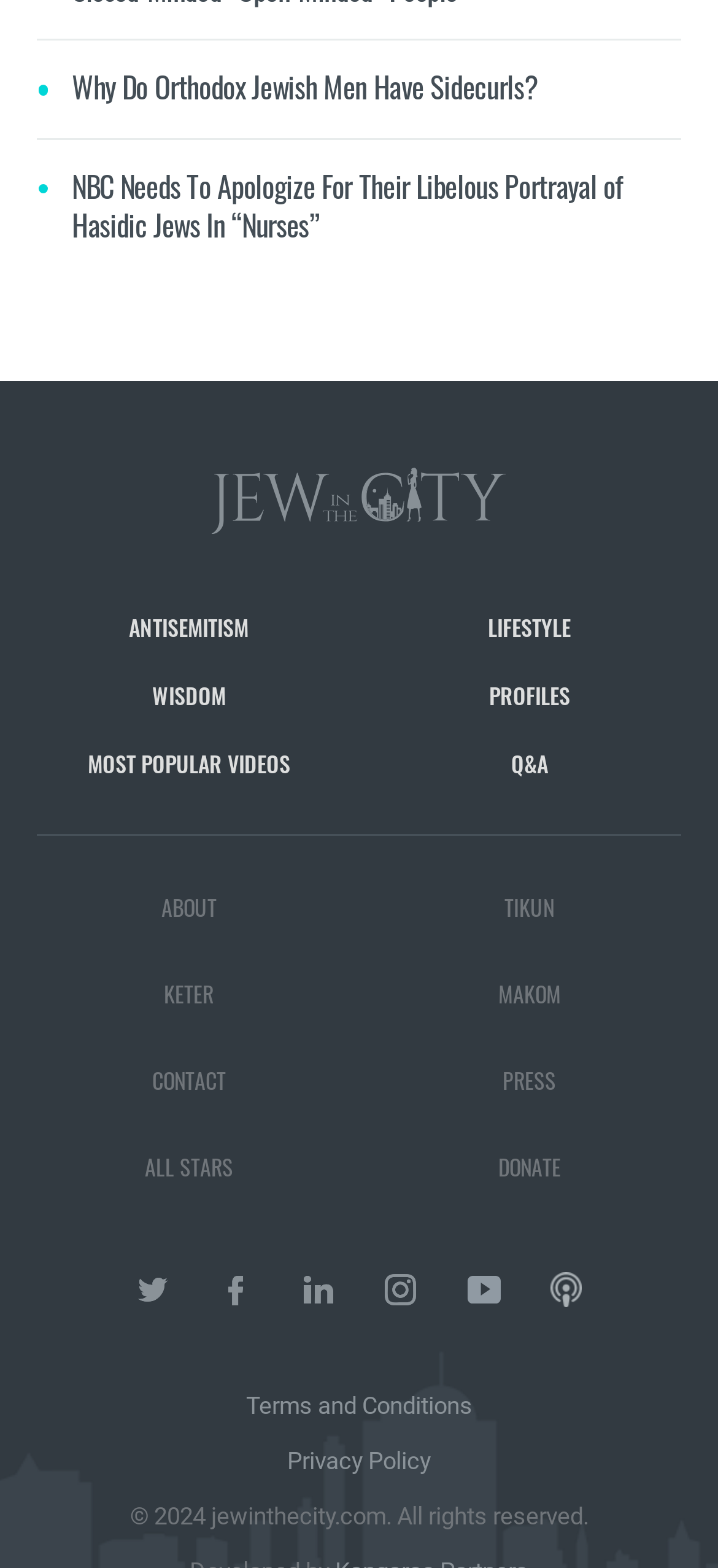Specify the bounding box coordinates of the element's region that should be clicked to achieve the following instruction: "Go to the YouTube channel". The bounding box coordinates consist of four float numbers between 0 and 1, in the format [left, top, right, bottom].

[0.651, 0.8, 0.695, 0.838]